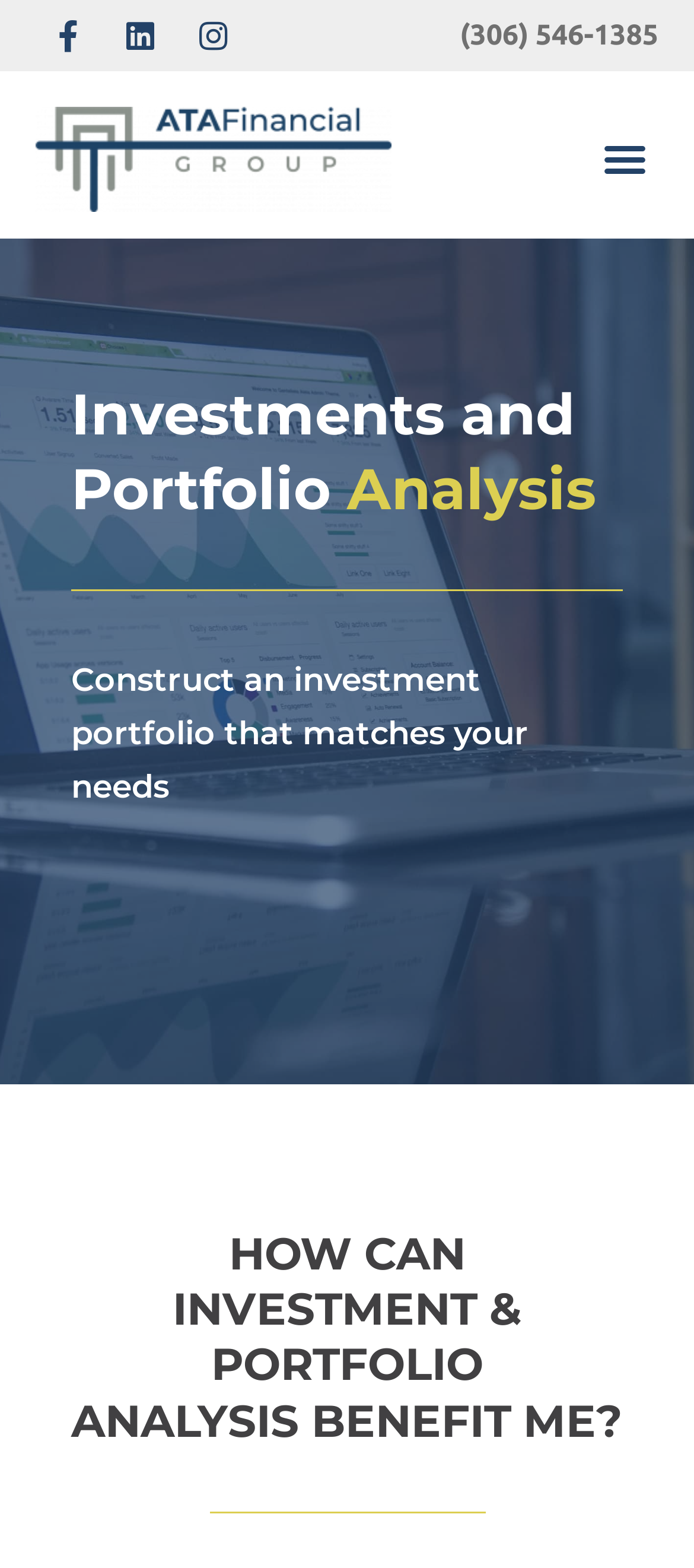How many social media links are there?
Refer to the image and provide a one-word or short phrase answer.

3